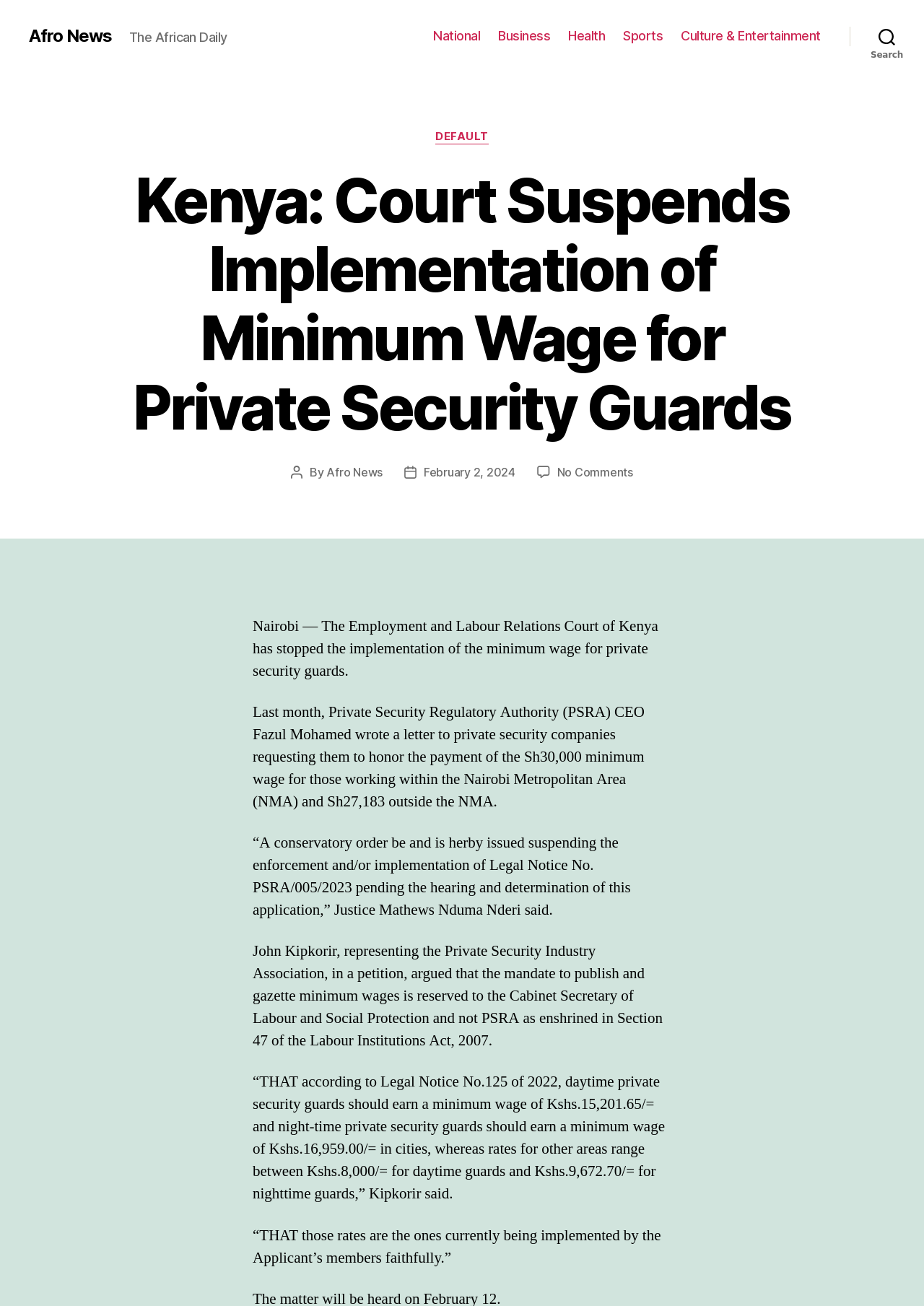Could you specify the bounding box coordinates for the clickable section to complete the following instruction: "Click on the 'Home' link"?

None